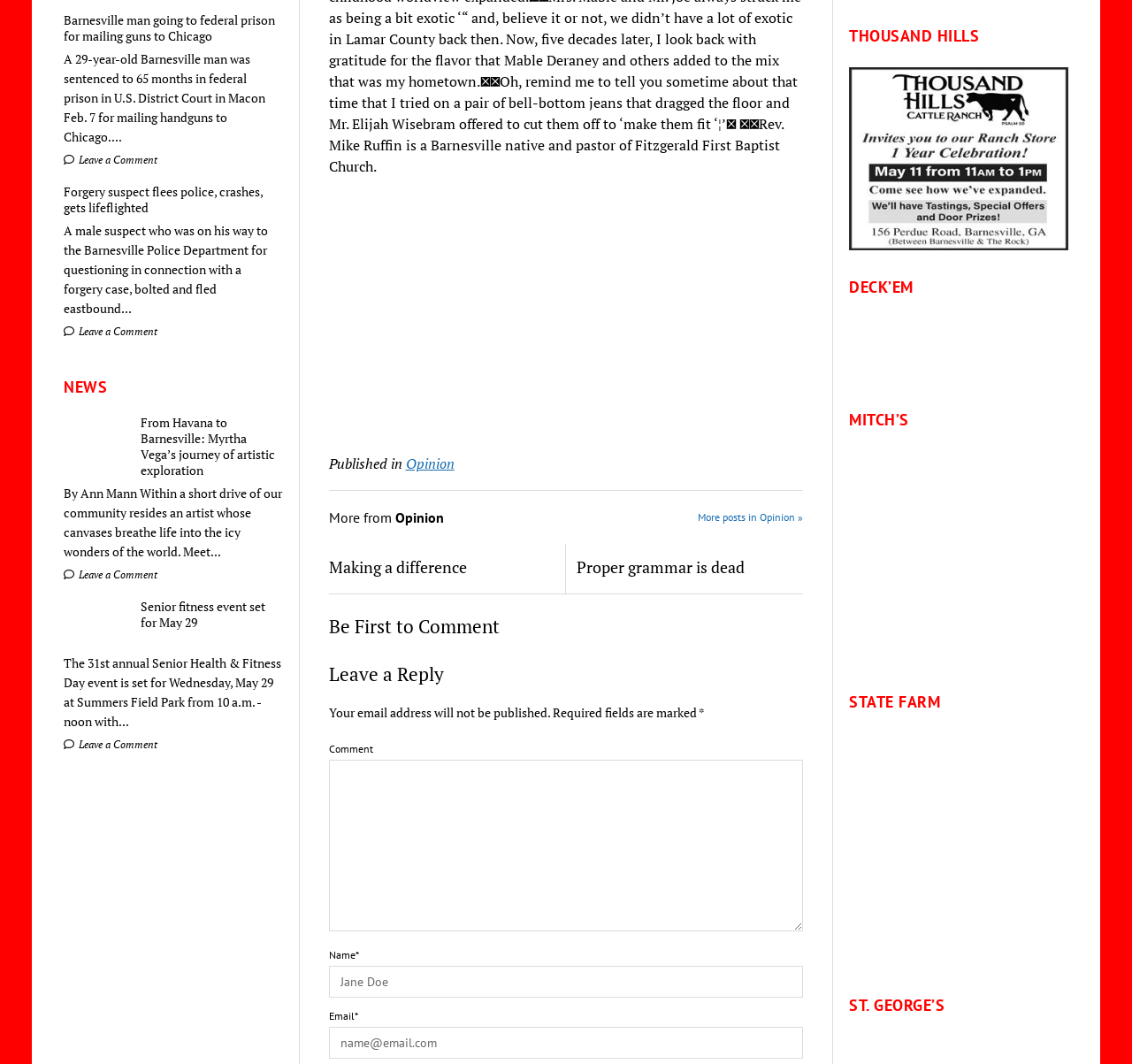Determine the bounding box coordinates of the element's region needed to click to follow the instruction: "View the article about Myrtha Vega’s journey of artistic exploration". Provide these coordinates as four float numbers between 0 and 1, formatted as [left, top, right, bottom].

[0.056, 0.39, 0.25, 0.45]